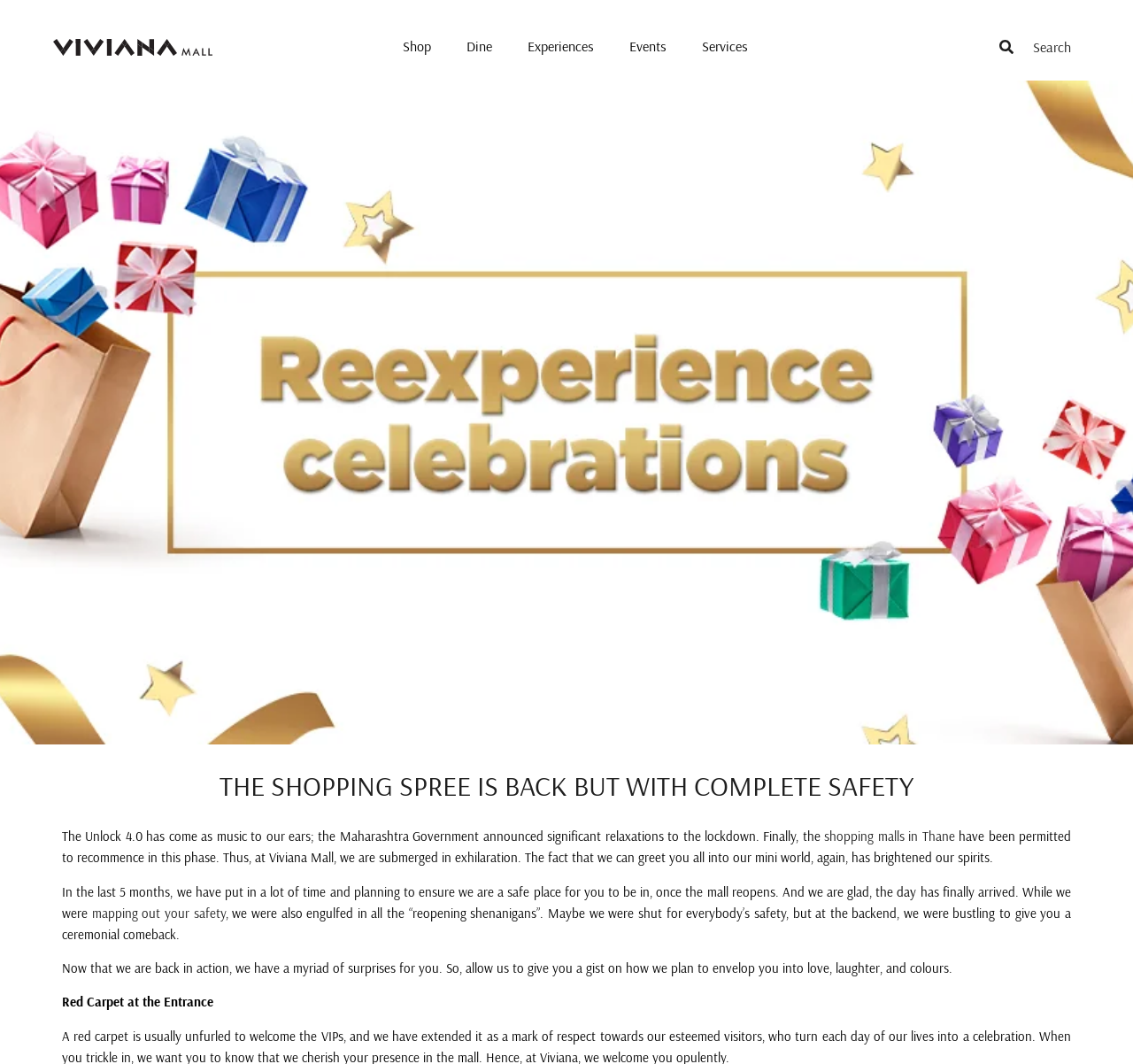Find the bounding box coordinates of the UI element according to this description: "Dine".

[0.396, 0.025, 0.45, 0.063]